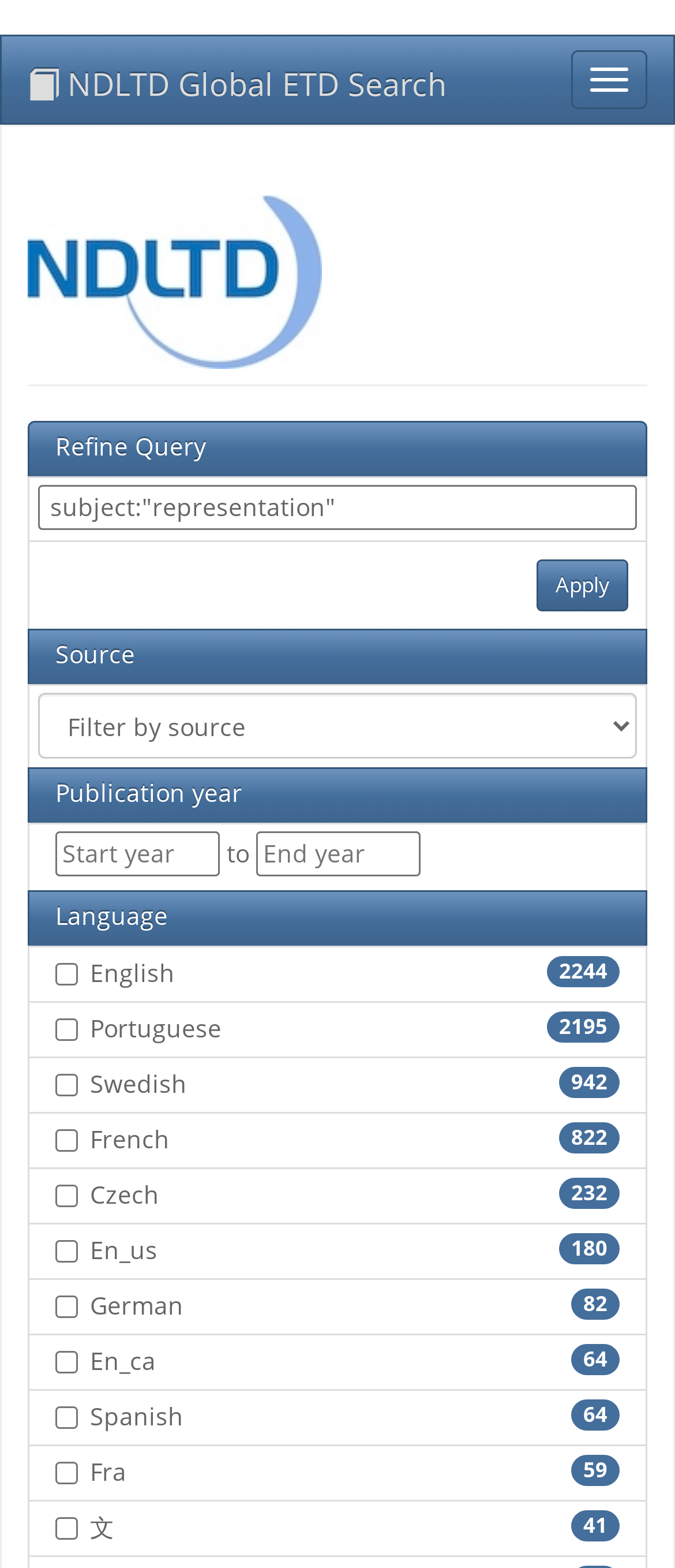Please predict the bounding box coordinates of the element's region where a click is necessary to complete the following instruction: "Search for ETDs". The coordinates should be represented by four float numbers between 0 and 1, i.e., [left, top, right, bottom].

[0.056, 0.309, 0.944, 0.338]